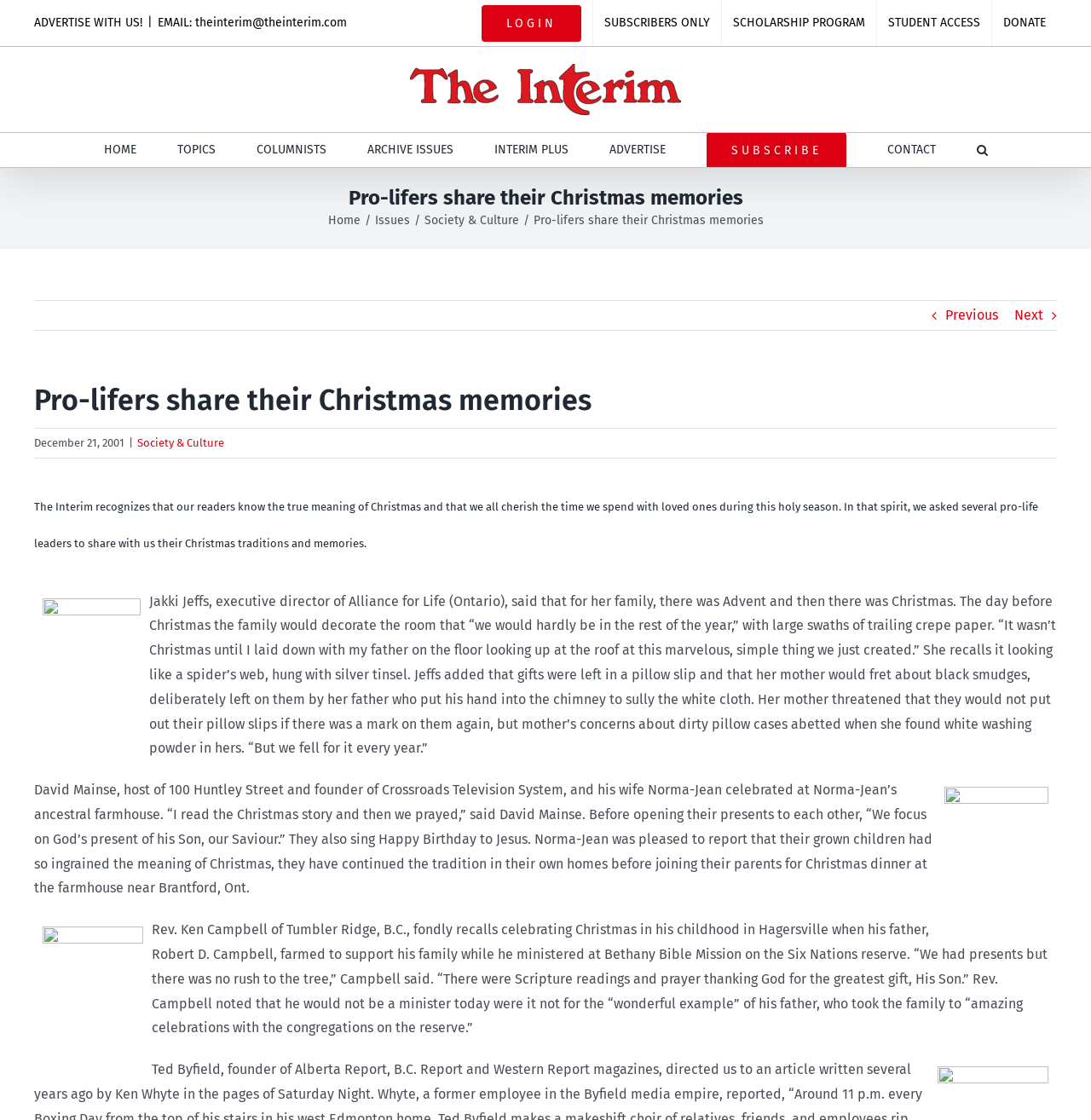Please respond to the question with a concise word or phrase:
What is the last link on the webpage?

Go to Top